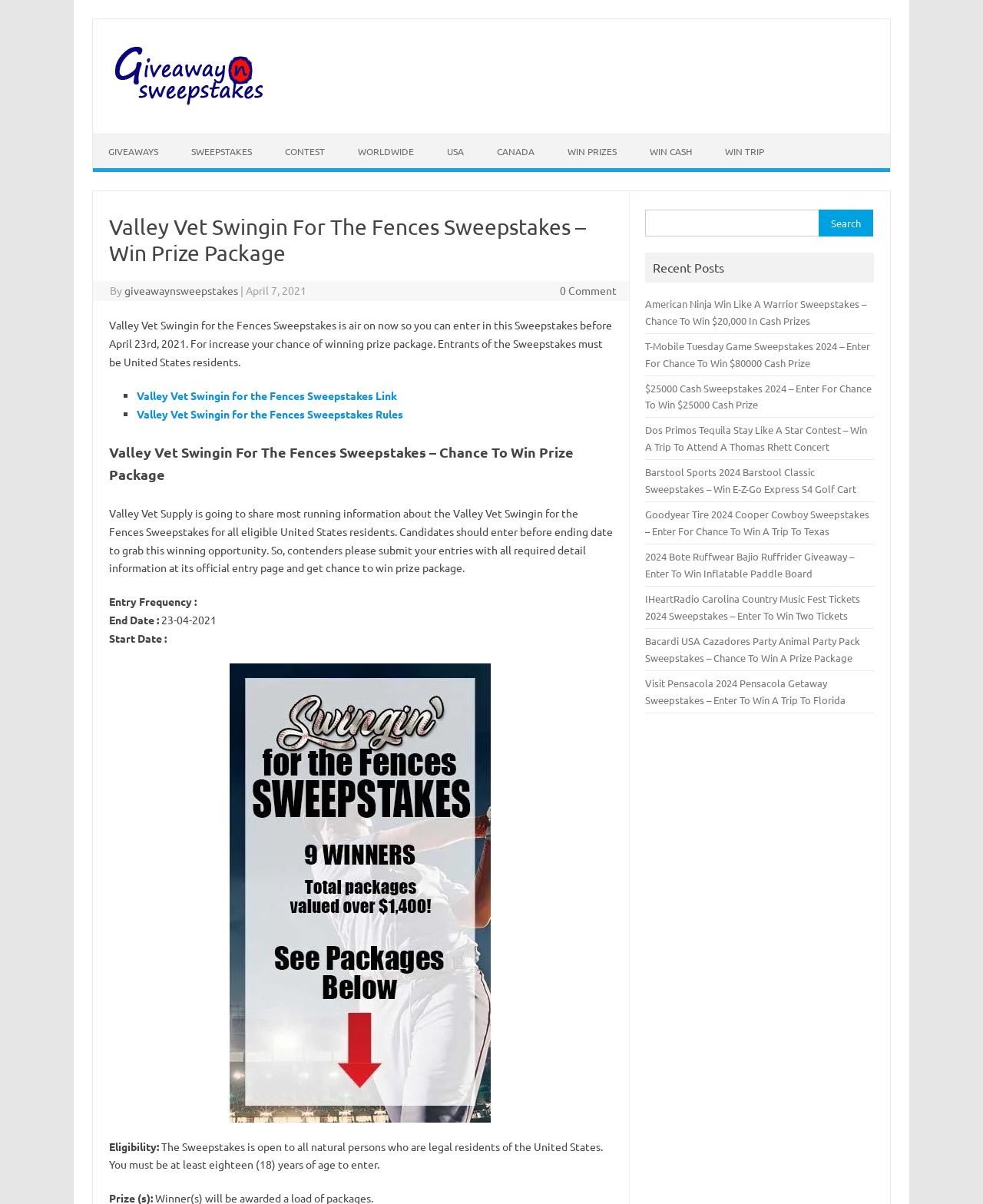Using the webpage screenshot, find the UI element described by Build a Kids Tadpole Trike. Provide the bounding box coordinates in the format (top-left x, top-left y, bottom-right x, bottom-right y), ensuring all values are floating point numbers between 0 and 1.

None